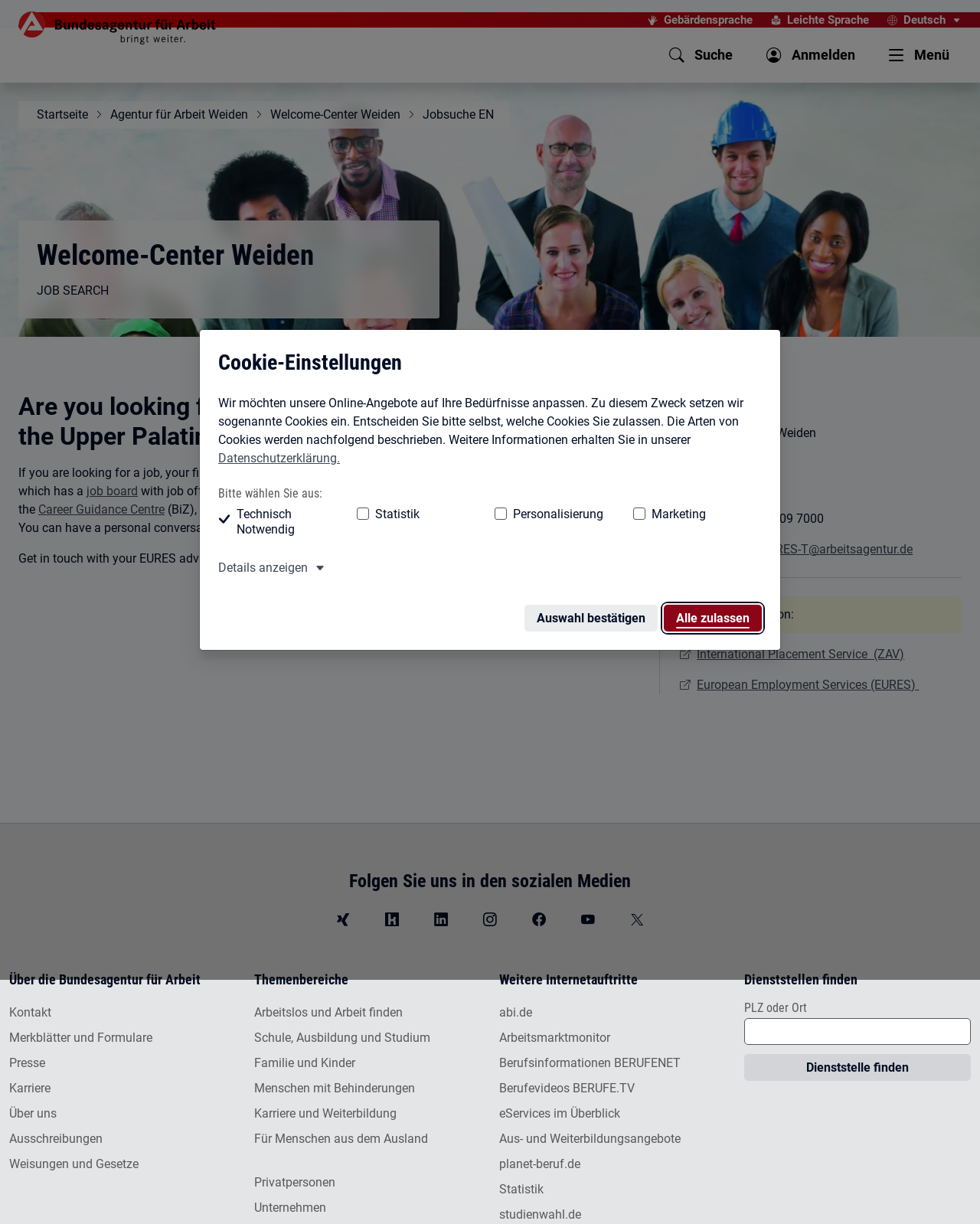What is the phone number of the EURES-Beratung?
Please provide a single word or phrase as the answer based on the screenshot.

+49 961 409 7000